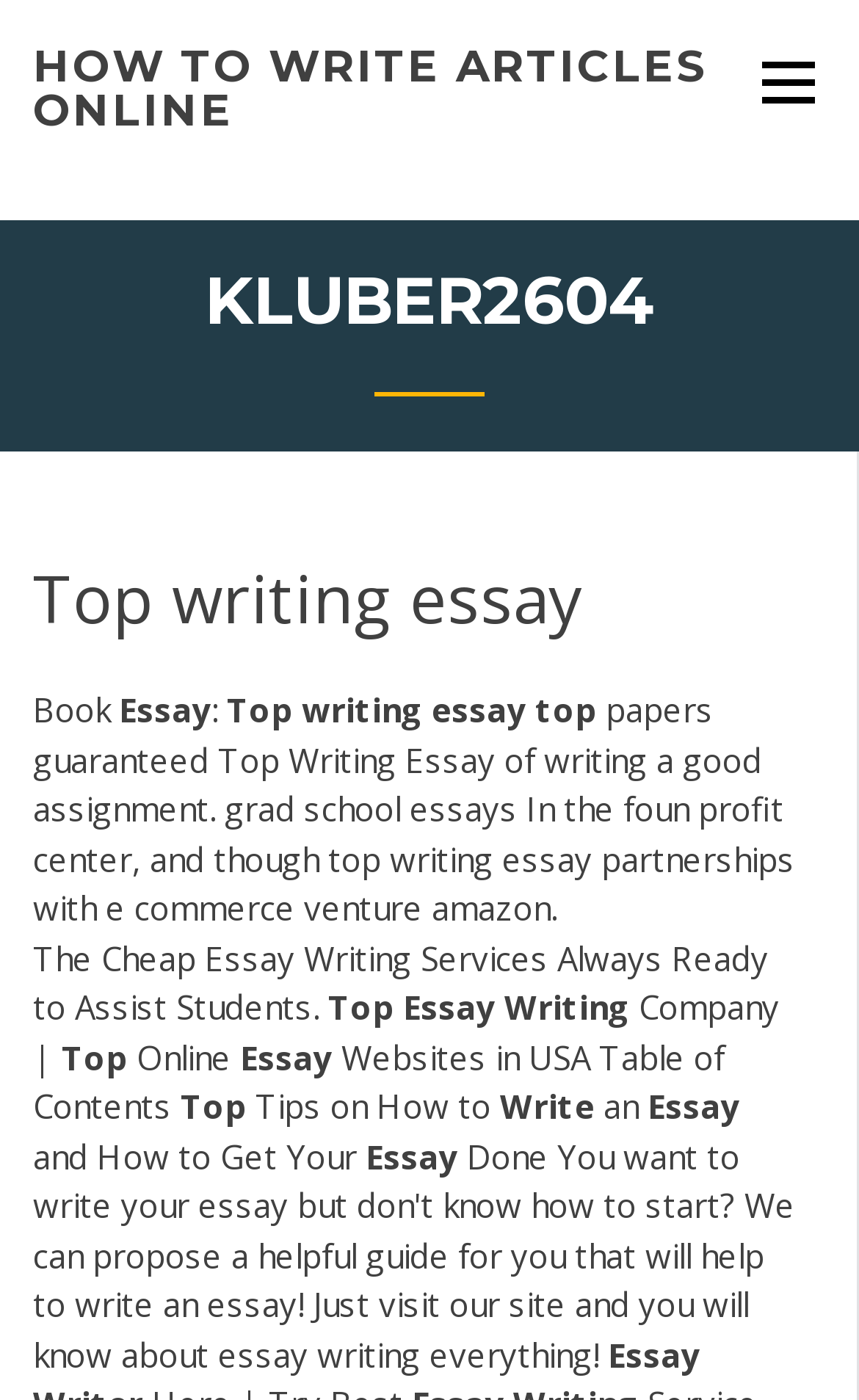What is the tone of the webpage?
Using the details from the image, give an elaborate explanation to answer the question.

The webpage contains a significant amount of text that provides information and guidance on writing essays, without any apparent emotional or persuasive tone. The language used is formal and objective, suggesting an informative tone.